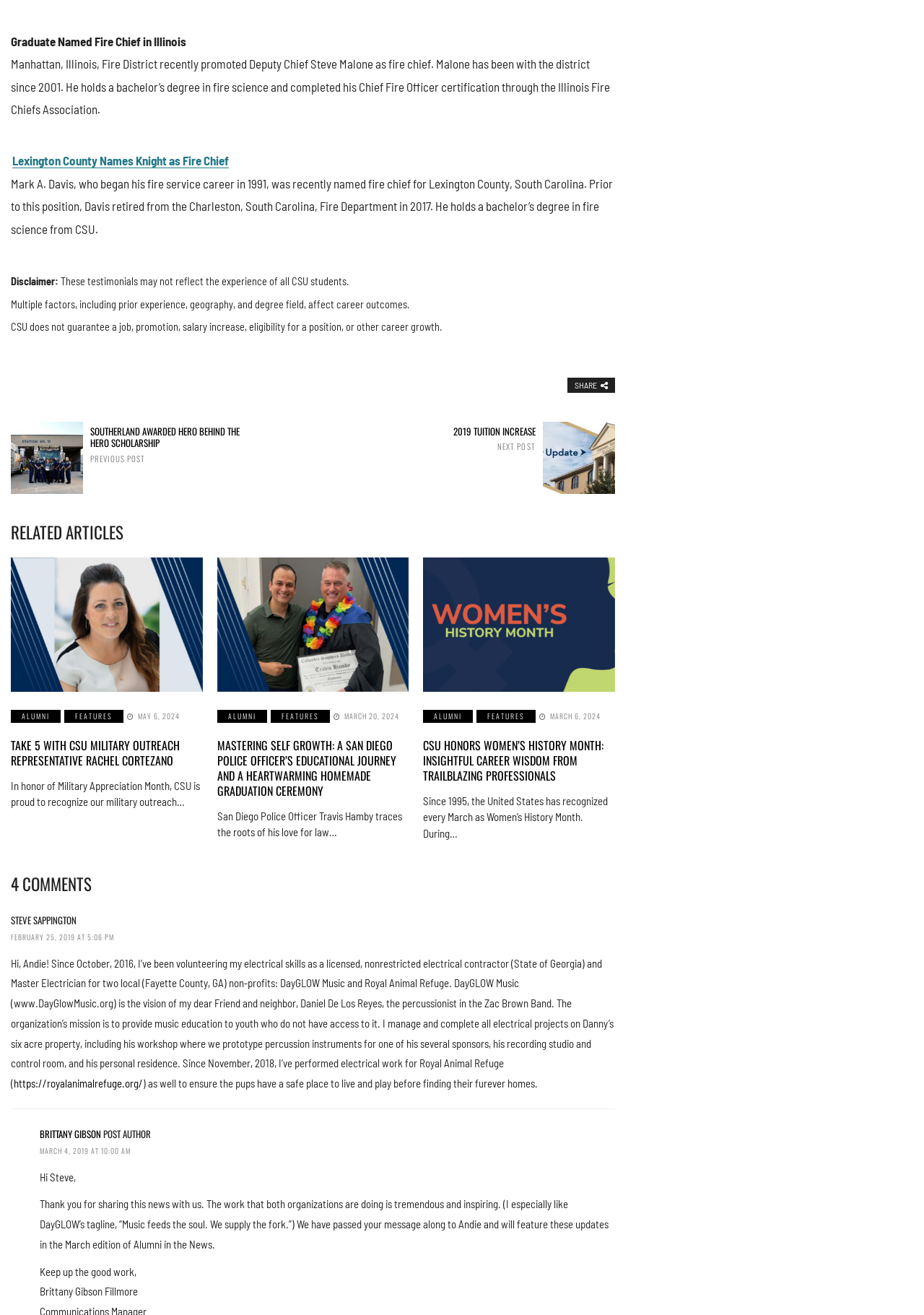Please find the bounding box coordinates of the section that needs to be clicked to achieve this instruction: "Click the 'Lexington County Names Knight as Fire Chief' link".

[0.012, 0.117, 0.249, 0.128]